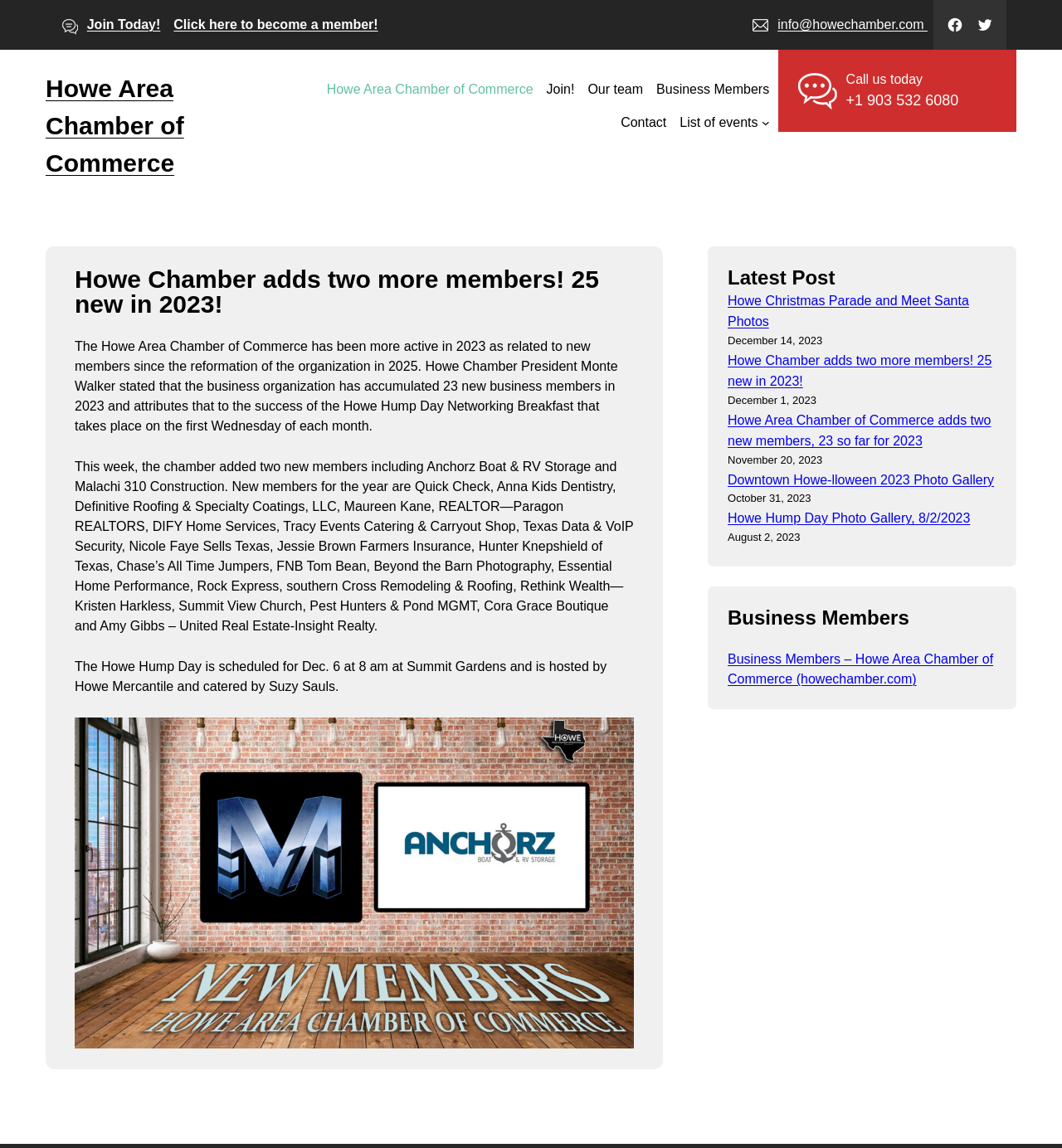What is the name of the organization?
Provide a short answer using one word or a brief phrase based on the image.

Howe Area Chamber of Commerce